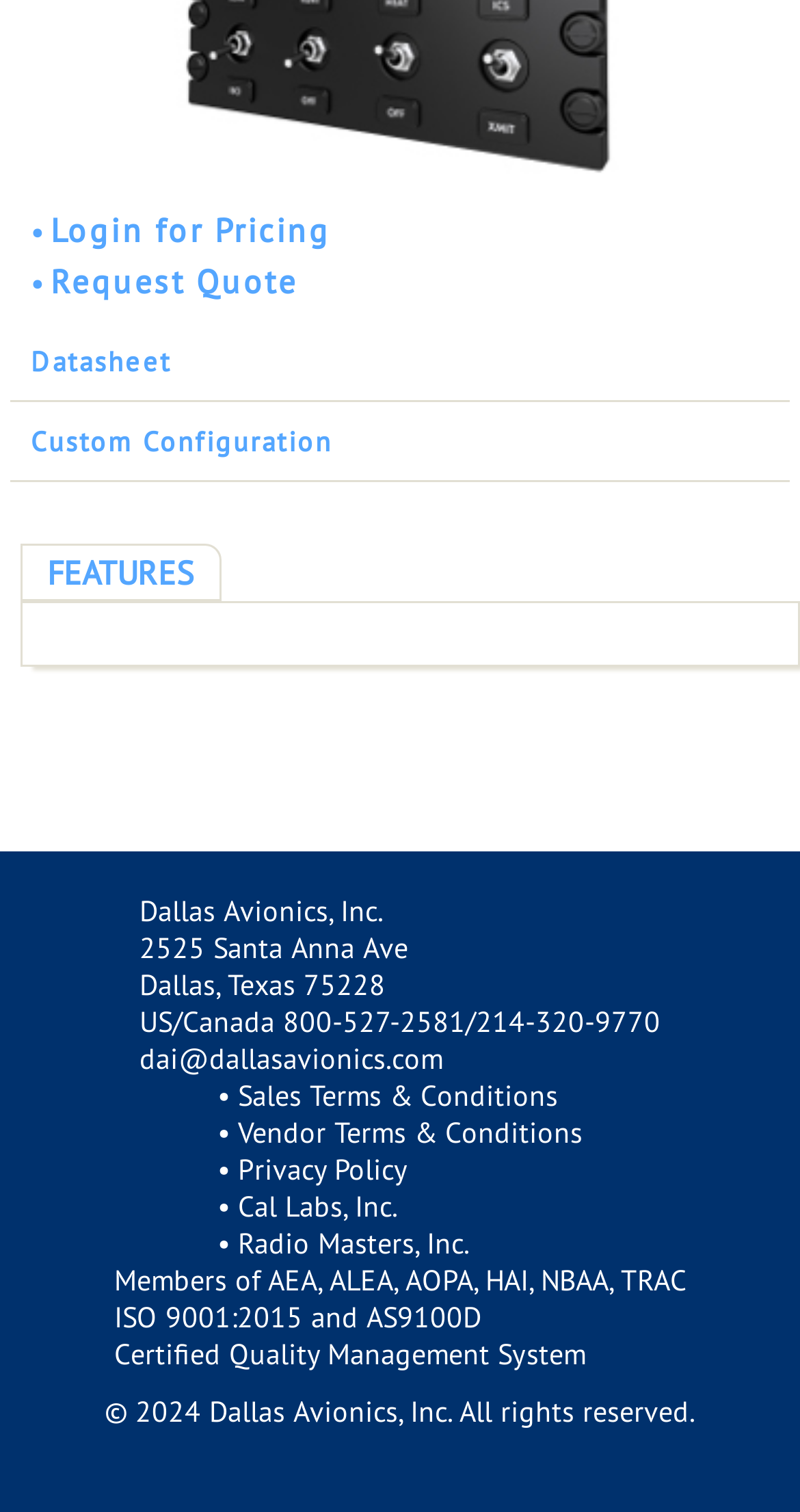Provide your answer in a single word or phrase: 
What is the company name?

Dallas Avionics, Inc.